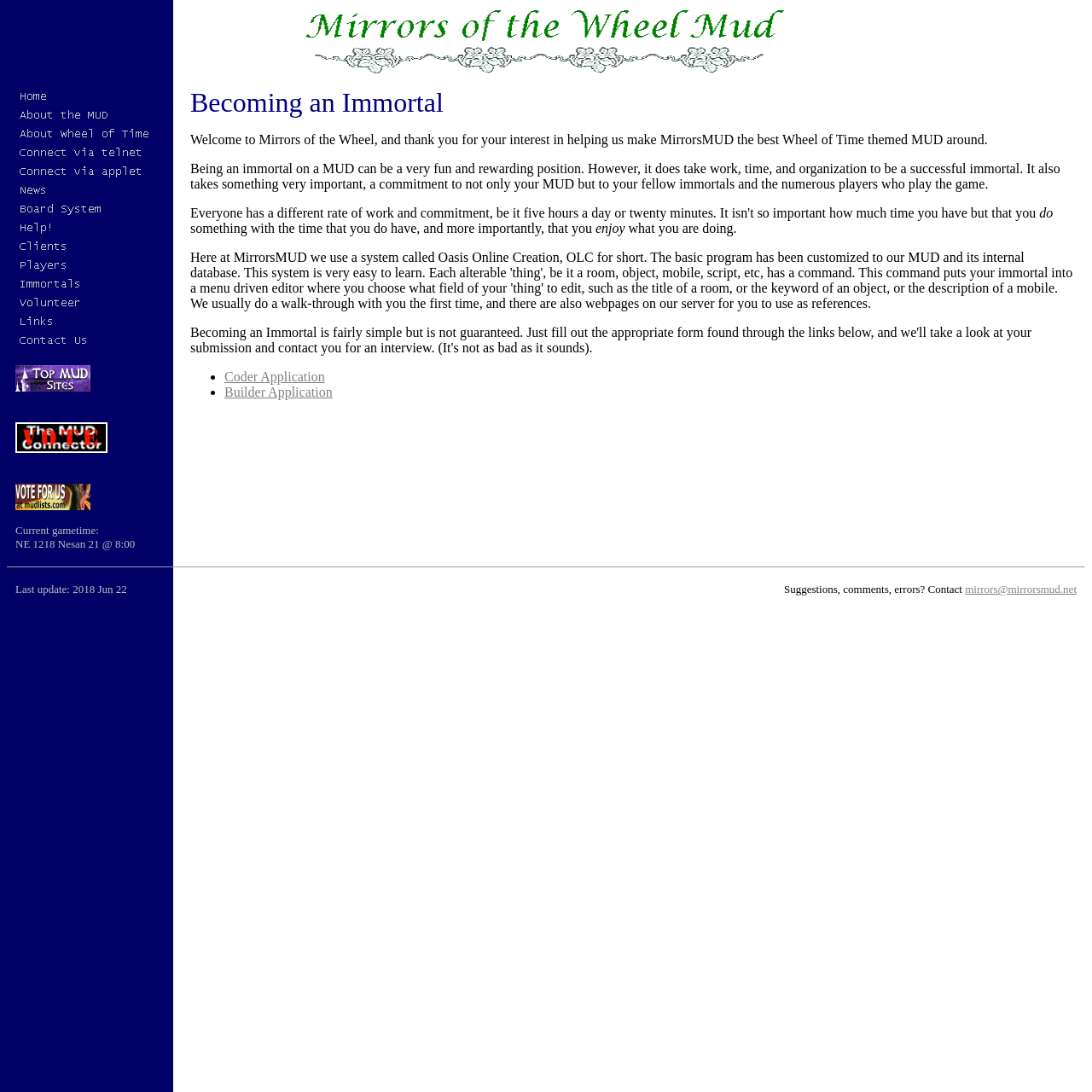Determine the bounding box coordinates for the HTML element described here: "Builder Application".

[0.205, 0.352, 0.304, 0.366]